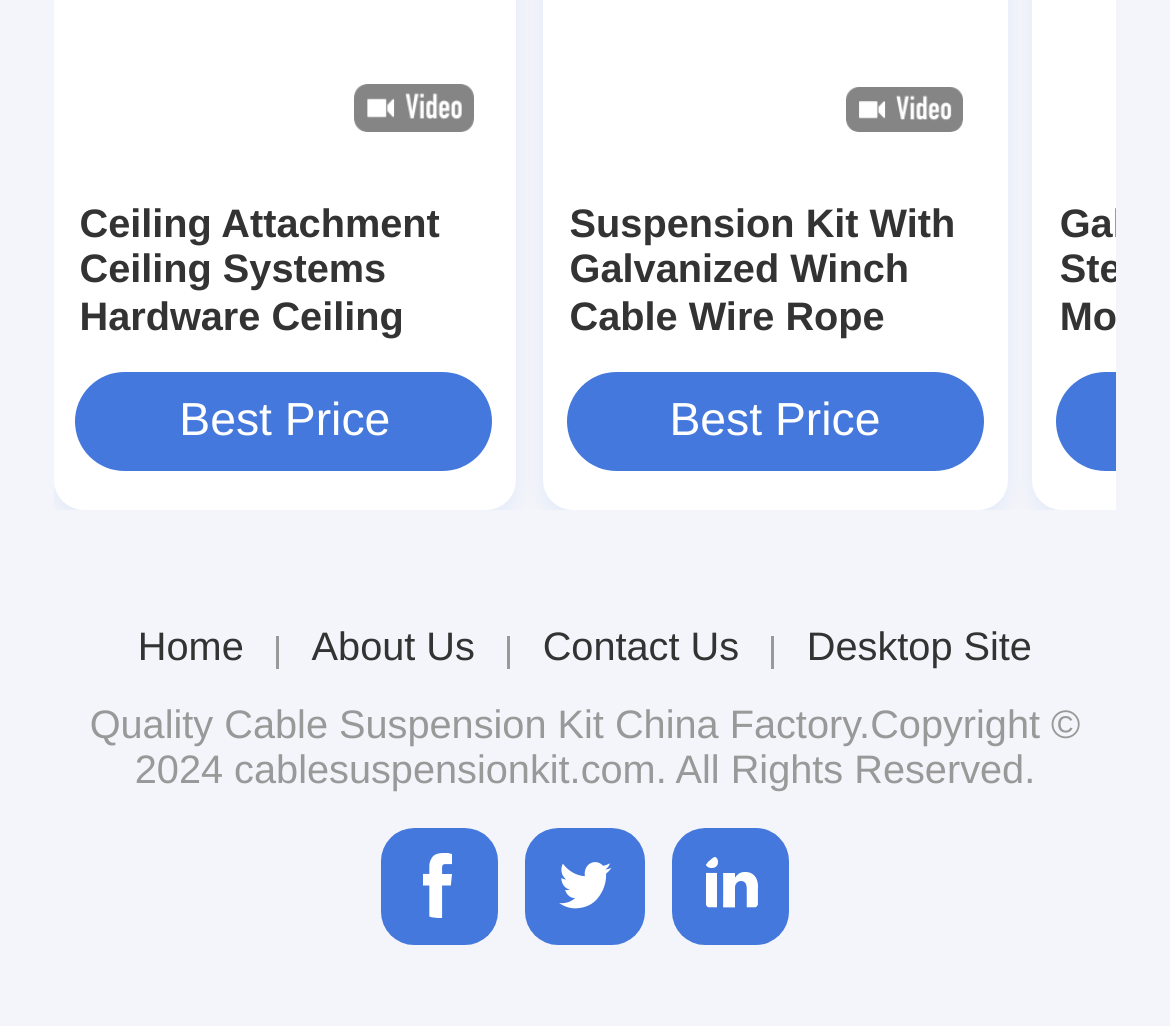How many navigation links are at the bottom?
Please respond to the question thoroughly and include all relevant details.

I counted the links at the bottom of the webpage, which are 'Home', 'About Us', 'Contact Us', and 'Desktop Site', so there are 4 navigation links.